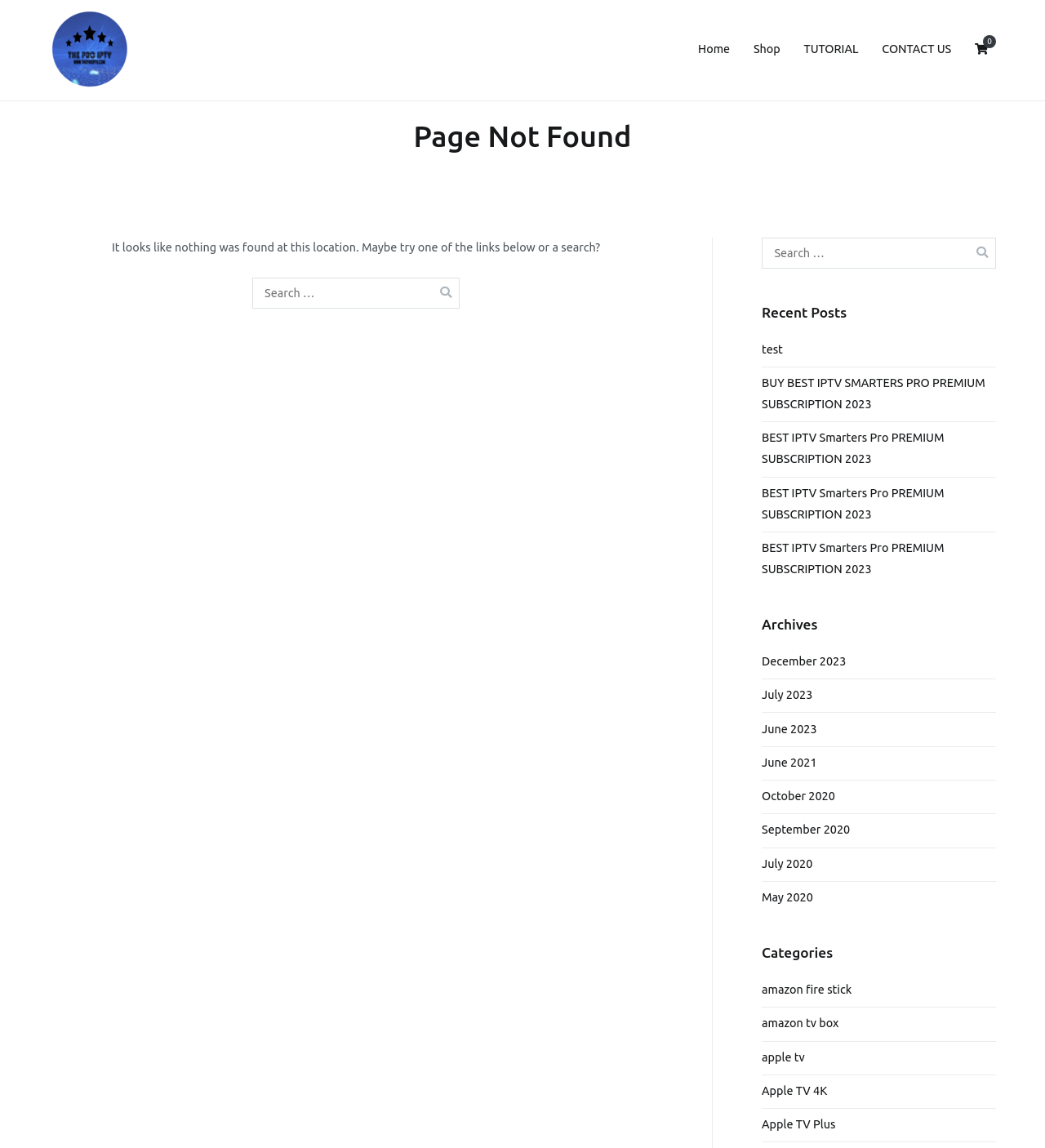Given the webpage screenshot and the description, determine the bounding box coordinates (top-left x, top-left y, bottom-right x, bottom-right y) that define the location of the UI element matching this description: Apple TV Plus

[0.729, 0.966, 0.8, 0.995]